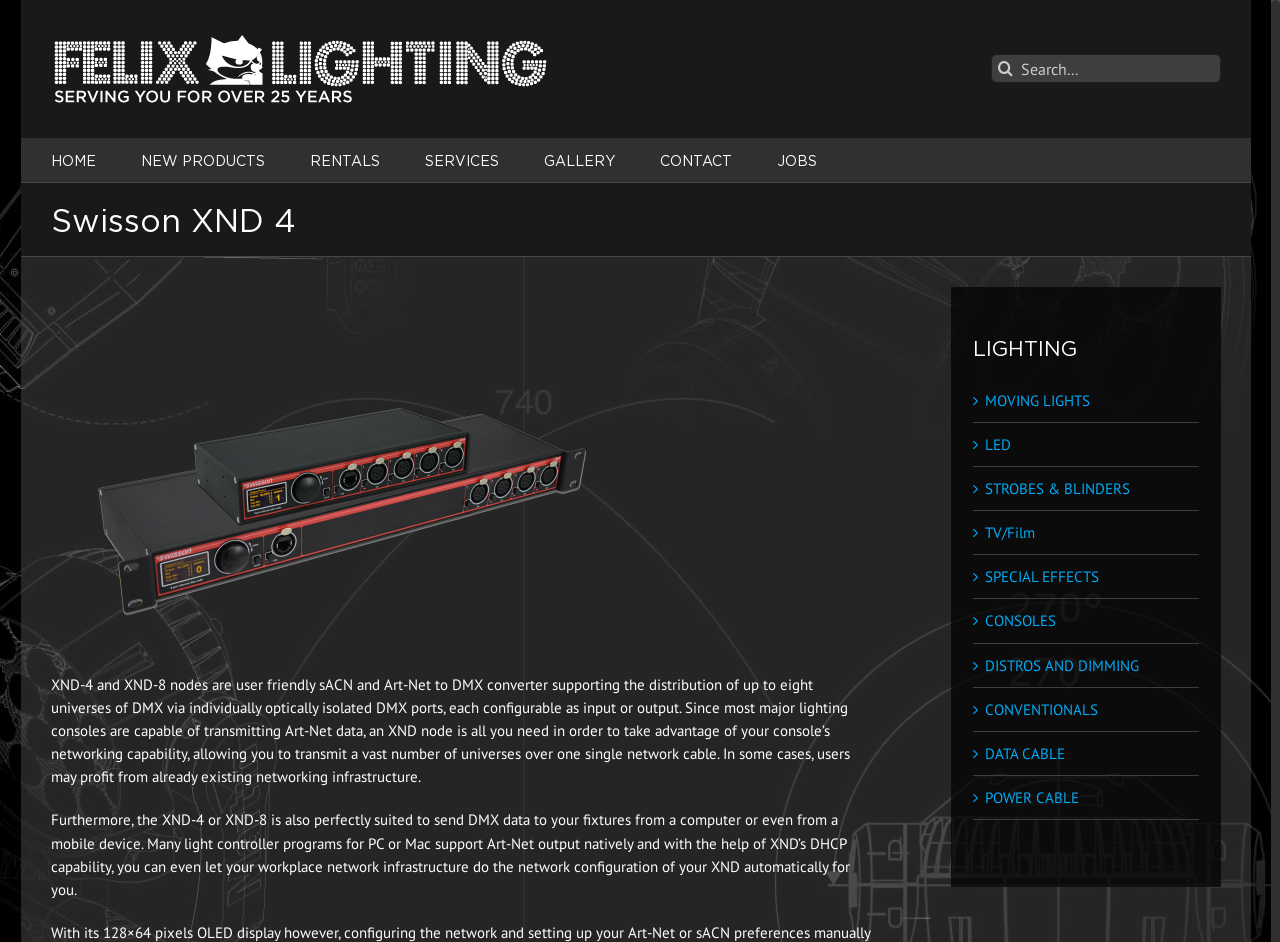Bounding box coordinates should be provided in the format (top-left x, top-left y, bottom-right x, bottom-right y) with all values between 0 and 1. Identify the bounding box for this UI element: MOVING LIGHTS

[0.77, 0.415, 0.852, 0.435]